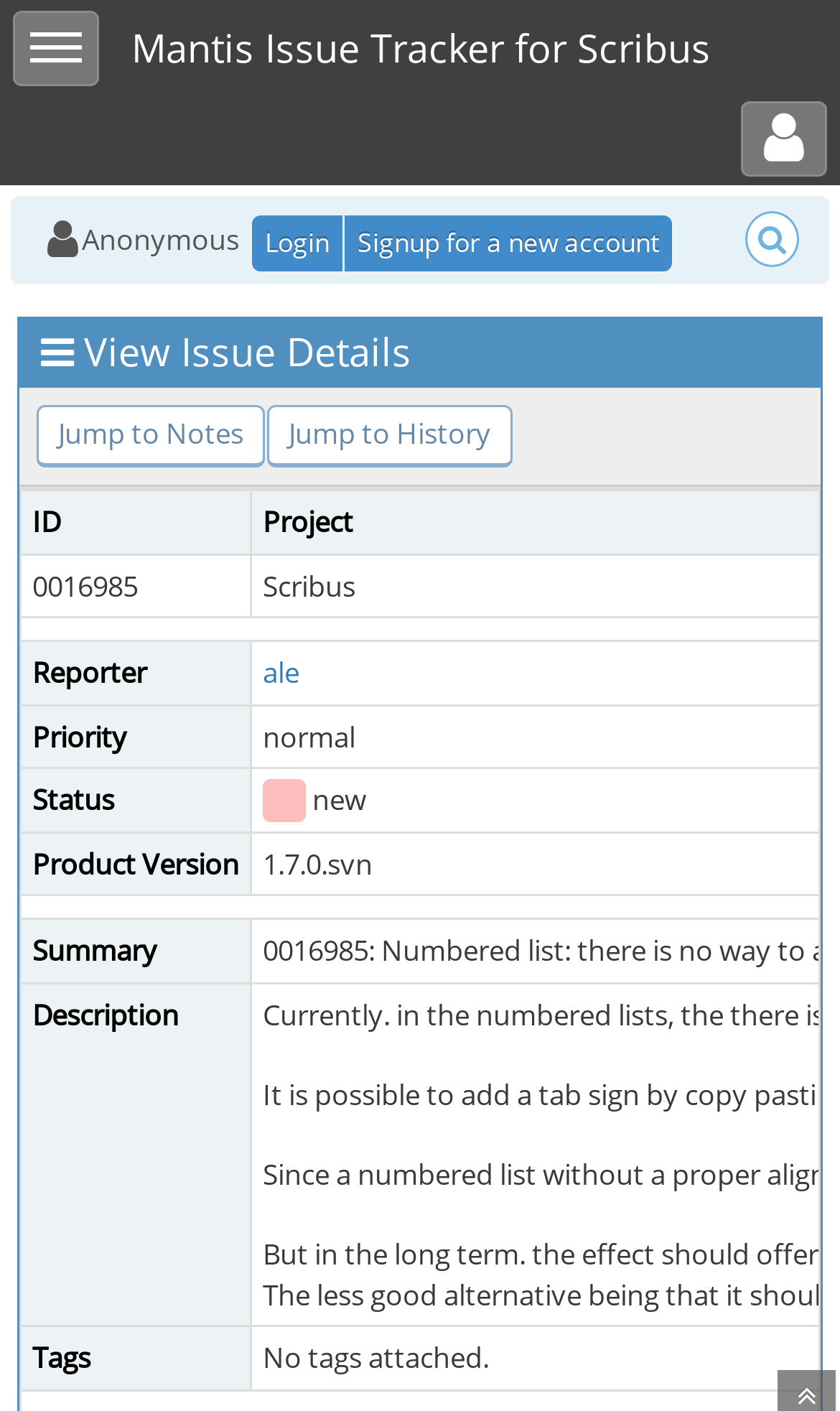Please identify the bounding box coordinates of the clickable element to fulfill the following instruction: "Login". The coordinates should be four float numbers between 0 and 1, i.e., [left, top, right, bottom].

[0.3, 0.152, 0.408, 0.192]